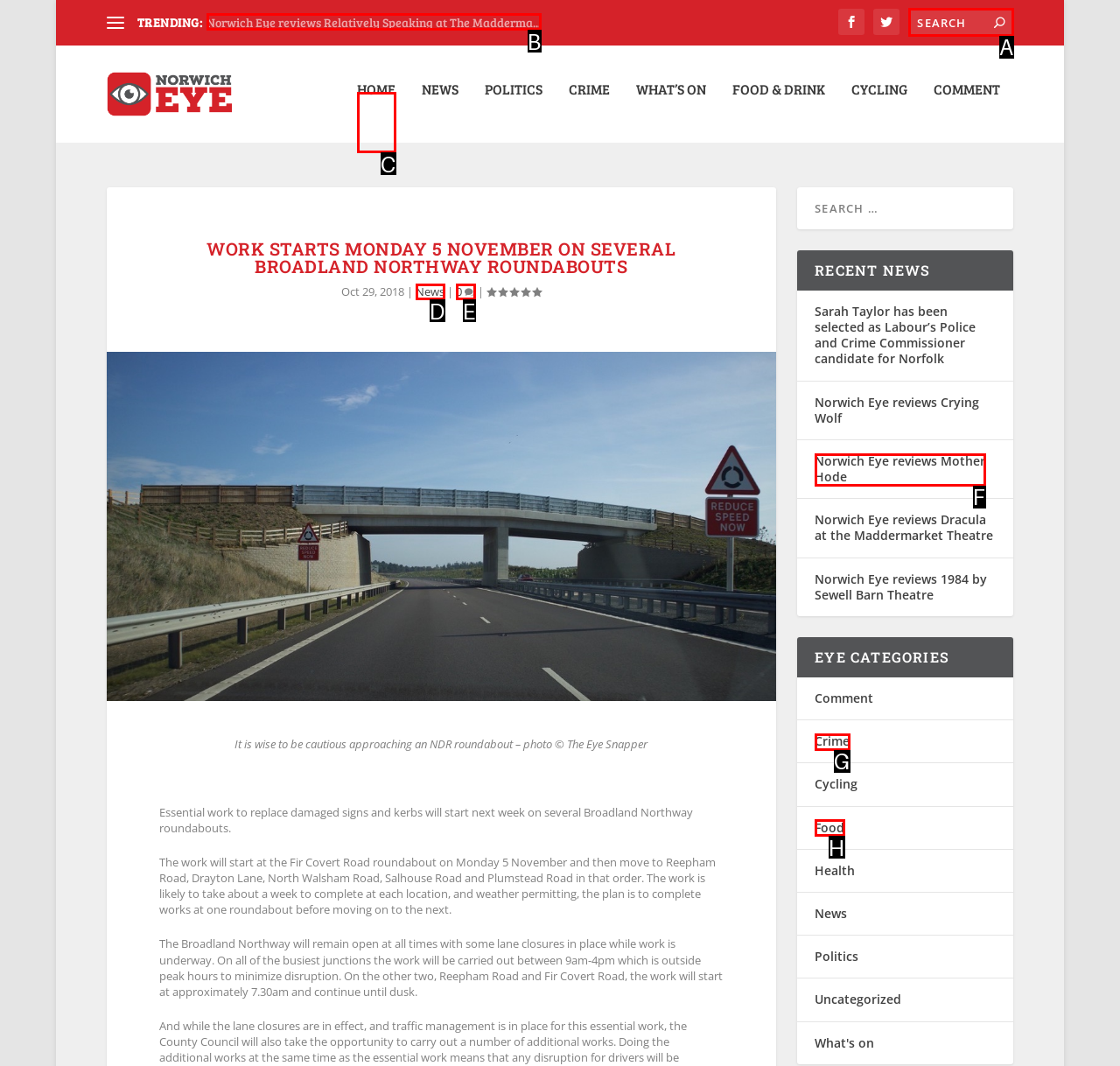Select the letter associated with the UI element you need to click to perform the following action: Search for something
Reply with the correct letter from the options provided.

A